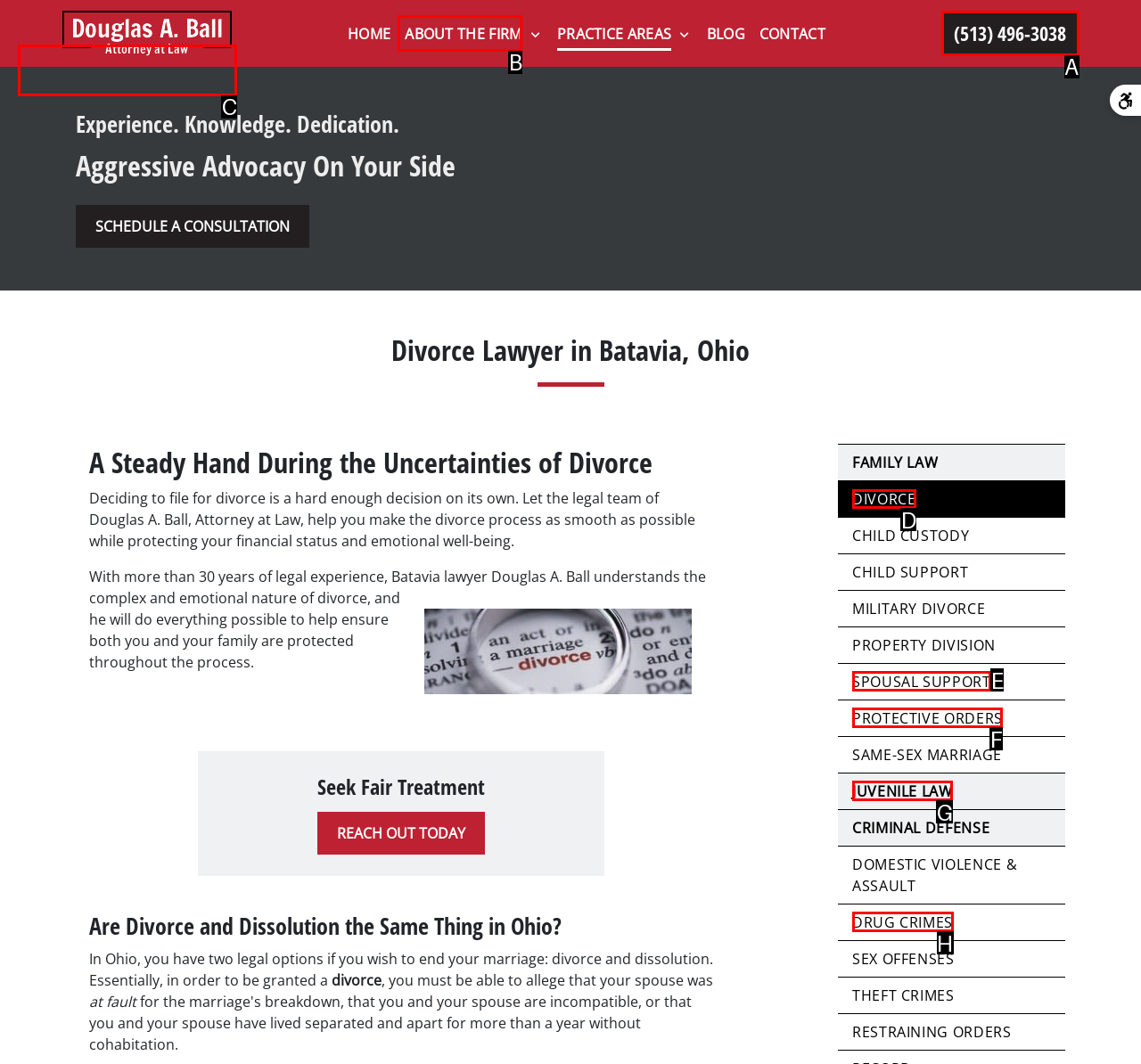Which option should be clicked to execute the following task: Click the 'DIVORCE' link? Respond with the letter of the selected option.

D